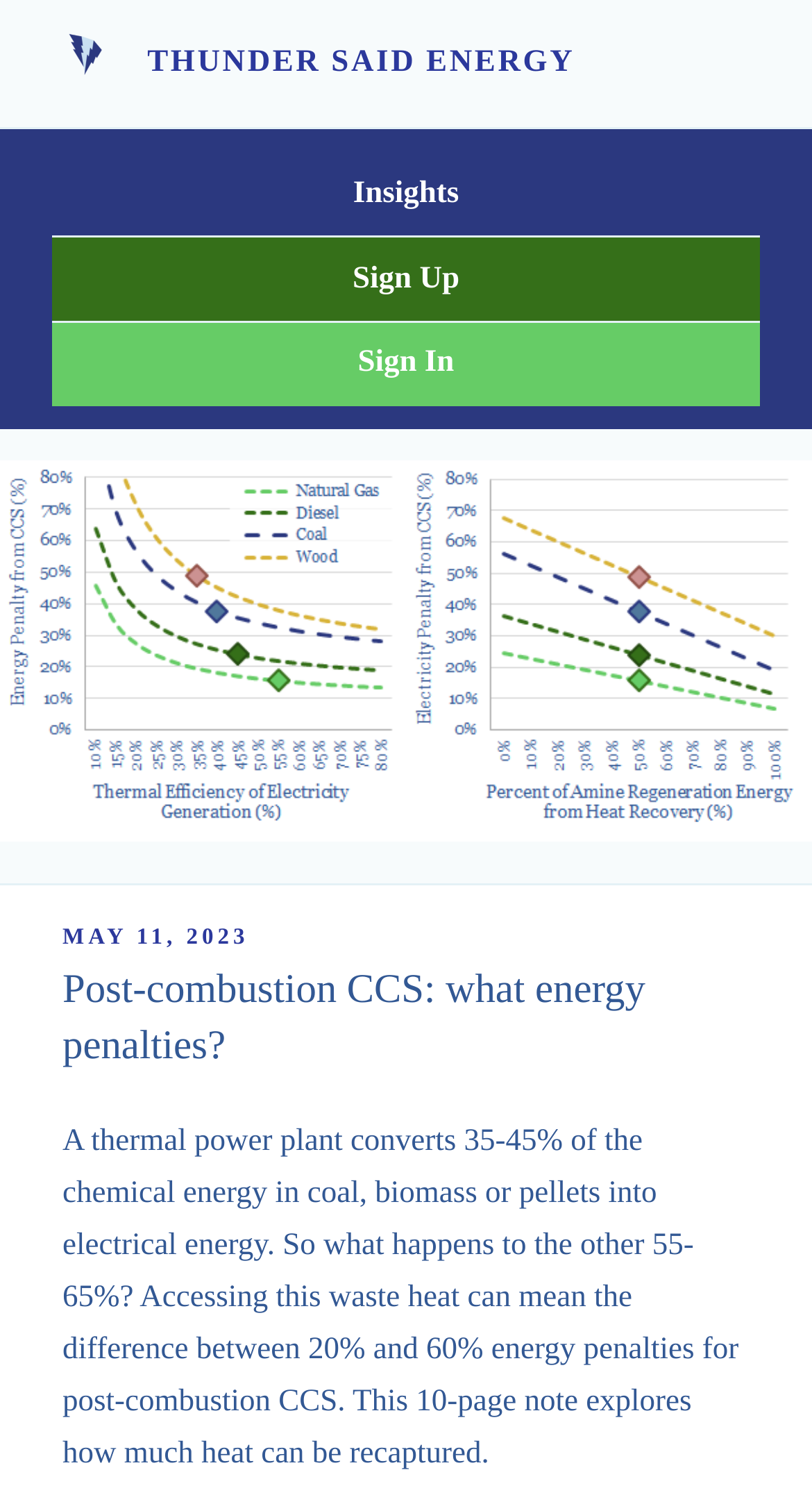Use one word or a short phrase to answer the question provided: 
How many pages is the note exploring heat recapture?

10 pages